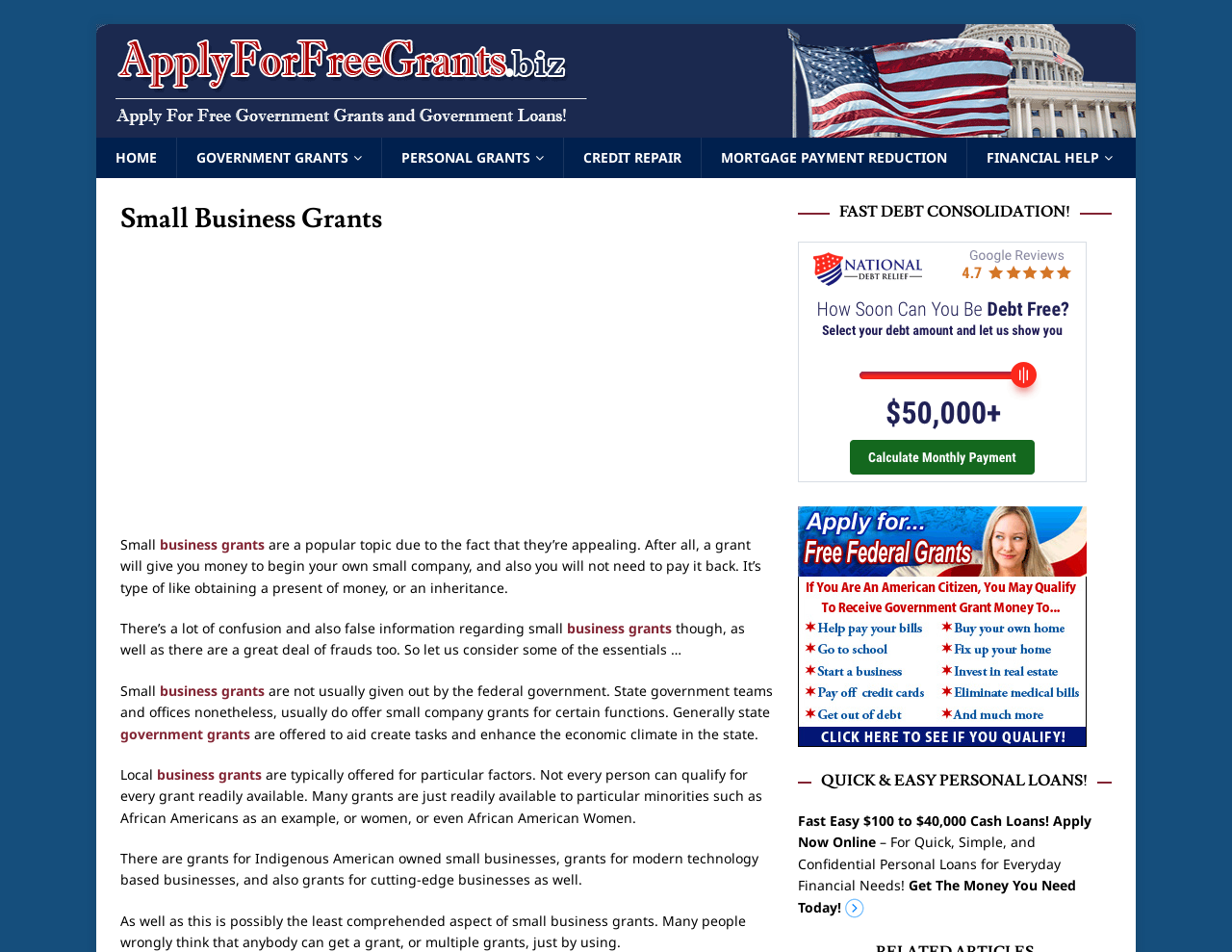Pinpoint the bounding box coordinates of the clickable area necessary to execute the following instruction: "Click on Free Government Grants". The coordinates should be given as four float numbers between 0 and 1, namely [left, top, right, bottom].

[0.647, 0.763, 0.882, 0.782]